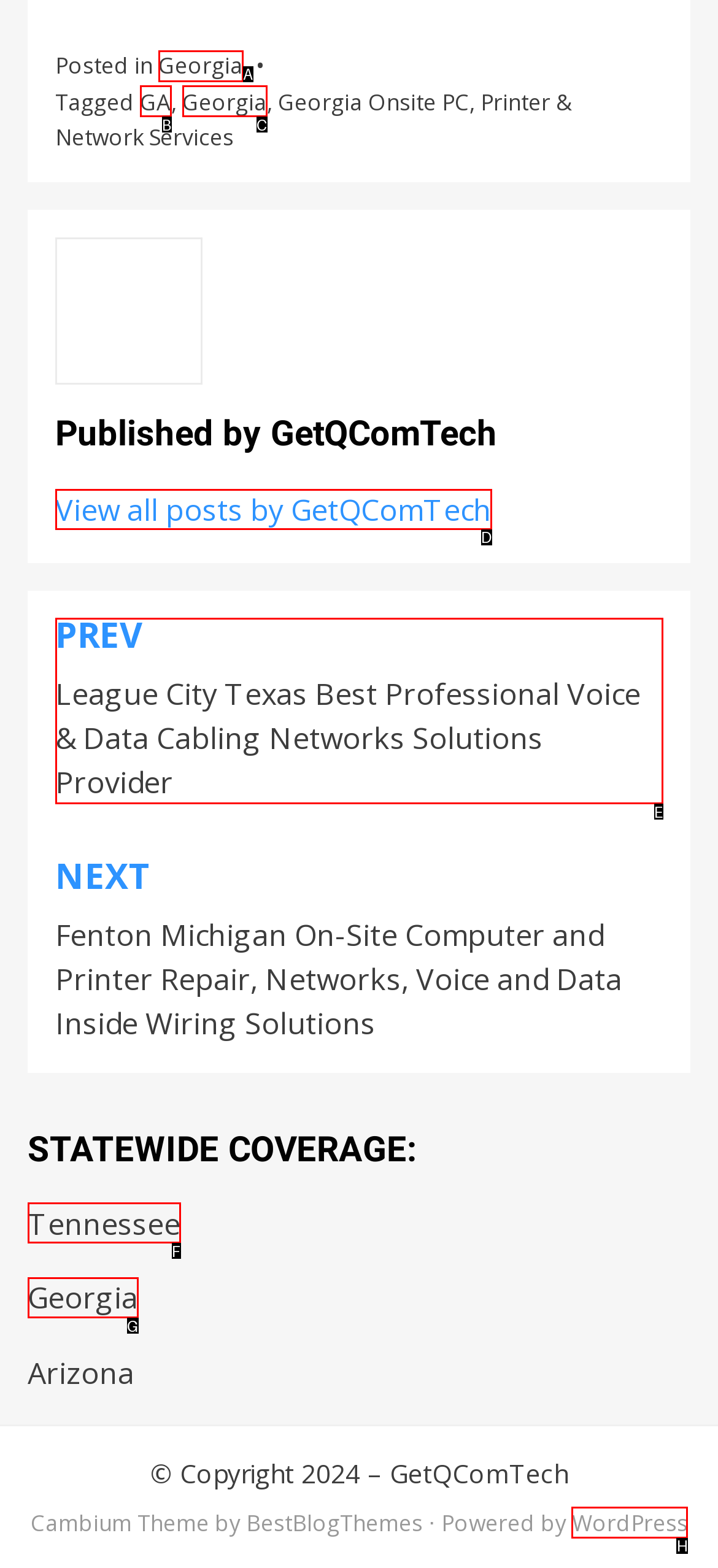From the given choices, identify the element that matches: View all posts by GetQComTech
Answer with the letter of the selected option.

D